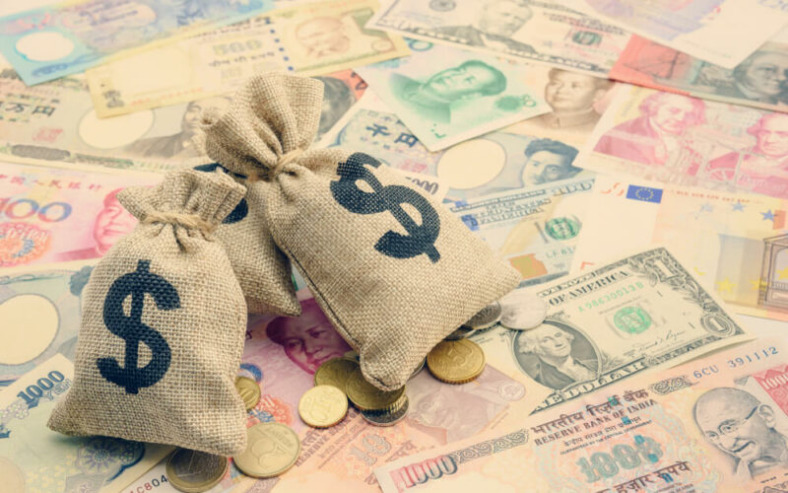Using the information in the image, could you please answer the following question in detail:
What is the article title related to?

The caption suggests that the arrangement of the image serves as a striking representation of financial themes, aligning perfectly with the article titled 'Steve Craig Net Worth 2024', which is likely discussing wealth and financial status in the entertainment world.